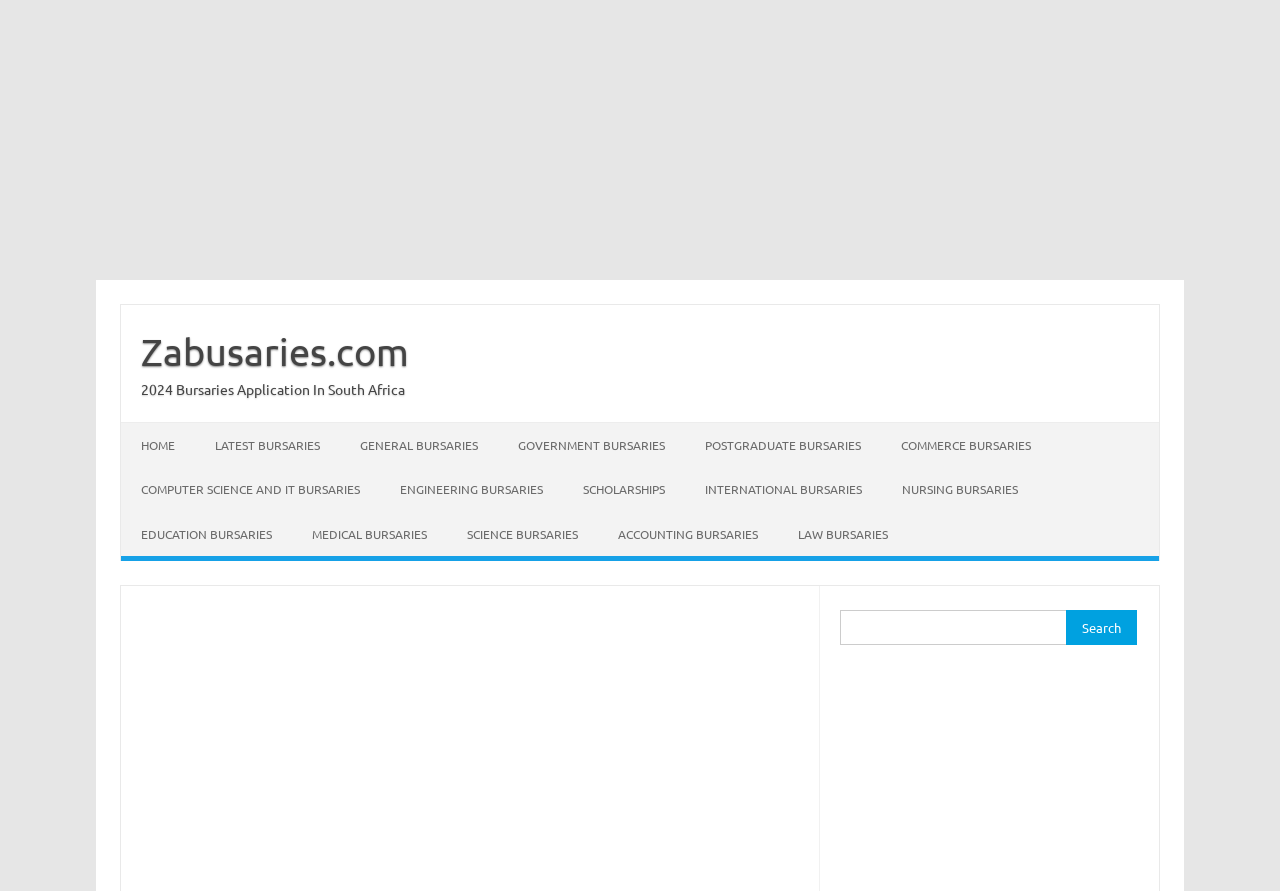Please identify the bounding box coordinates of the clickable region that I should interact with to perform the following instruction: "Click on engineering bursaries". The coordinates should be expressed as four float numbers between 0 and 1, i.e., [left, top, right, bottom].

[0.297, 0.524, 0.44, 0.574]